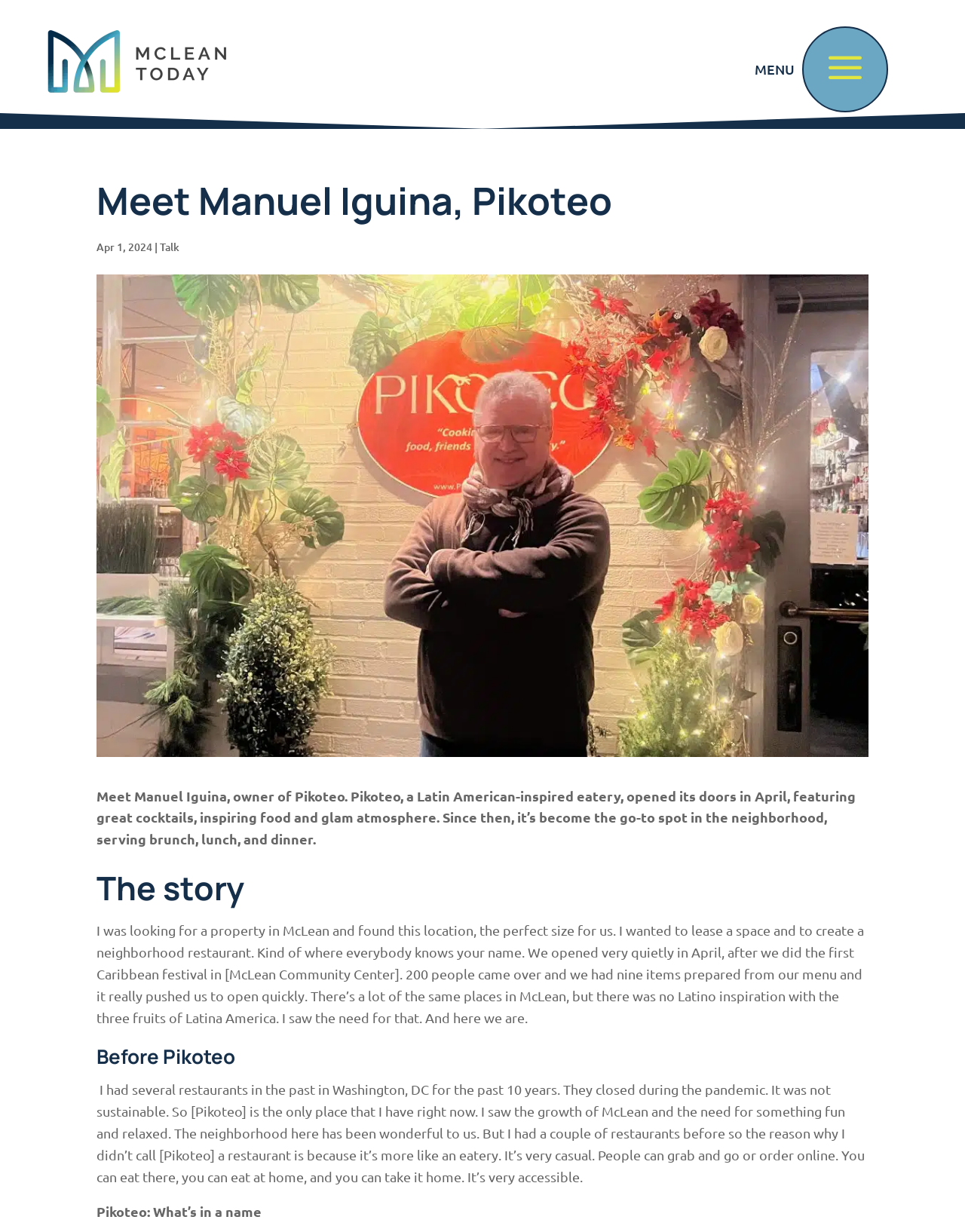What is the atmosphere of Pikoteo?
Please provide an in-depth and detailed response to the question.

The atmosphere of Pikoteo is described as 'glam' in the text, as mentioned in the sentence 'Pikoteo, a Latin American-inspired eatery, opened its doors in April, featuring great cocktails, inspiring food and glam atmosphere.'